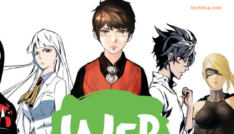What is the theme emphasized by the bold green text?
Please provide a comprehensive and detailed answer to the question.

The bold green text overlaid on the characters proclaims 'WEB', which suggests a focus on contemporary digital storytelling and invites viewers to explore the marvels of webtoon culture.